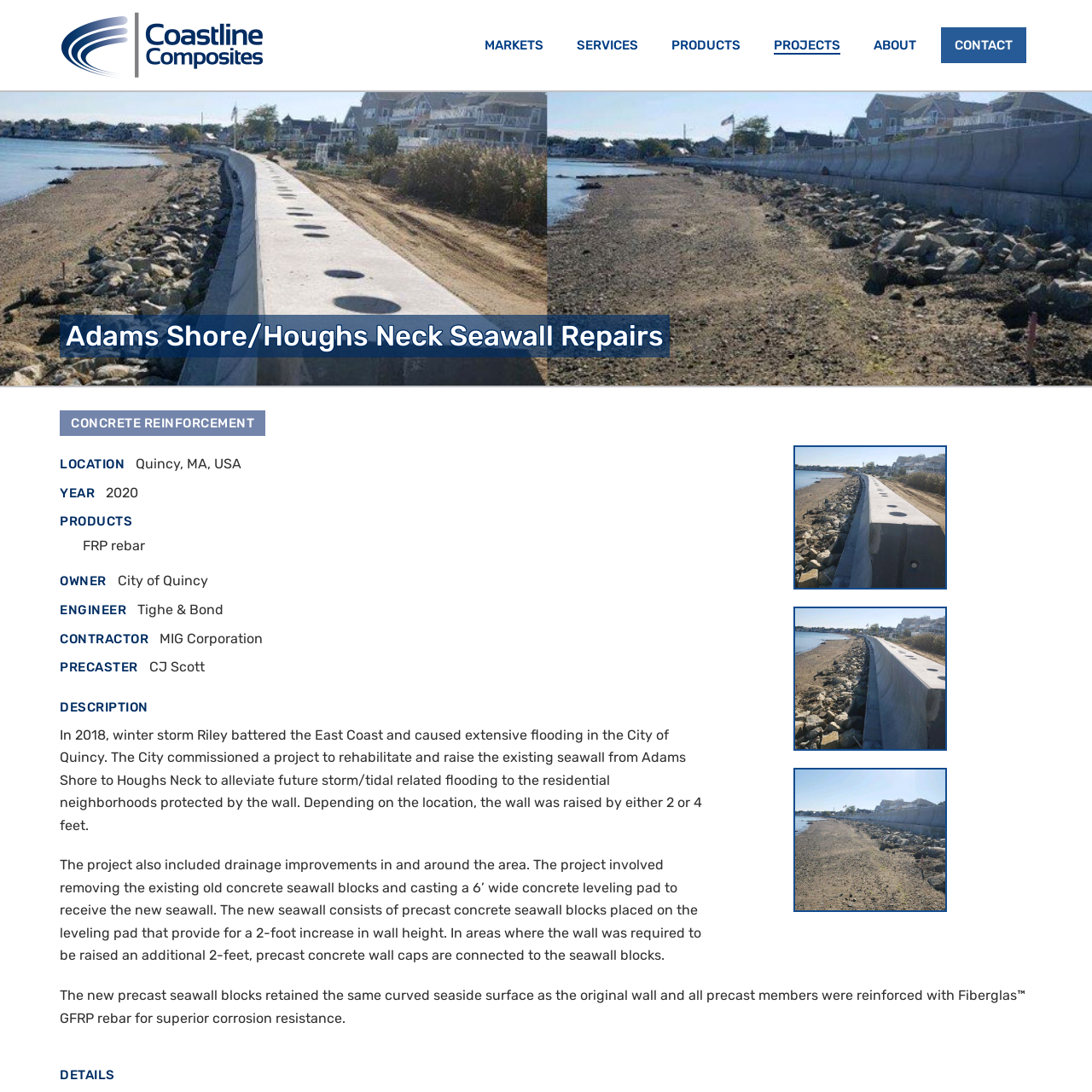Please find the bounding box coordinates of the clickable region needed to complete the following instruction: "Explore the 'PROJECTS' section". The bounding box coordinates must consist of four float numbers between 0 and 1, i.e., [left, top, right, bottom].

[0.696, 0.025, 0.782, 0.058]